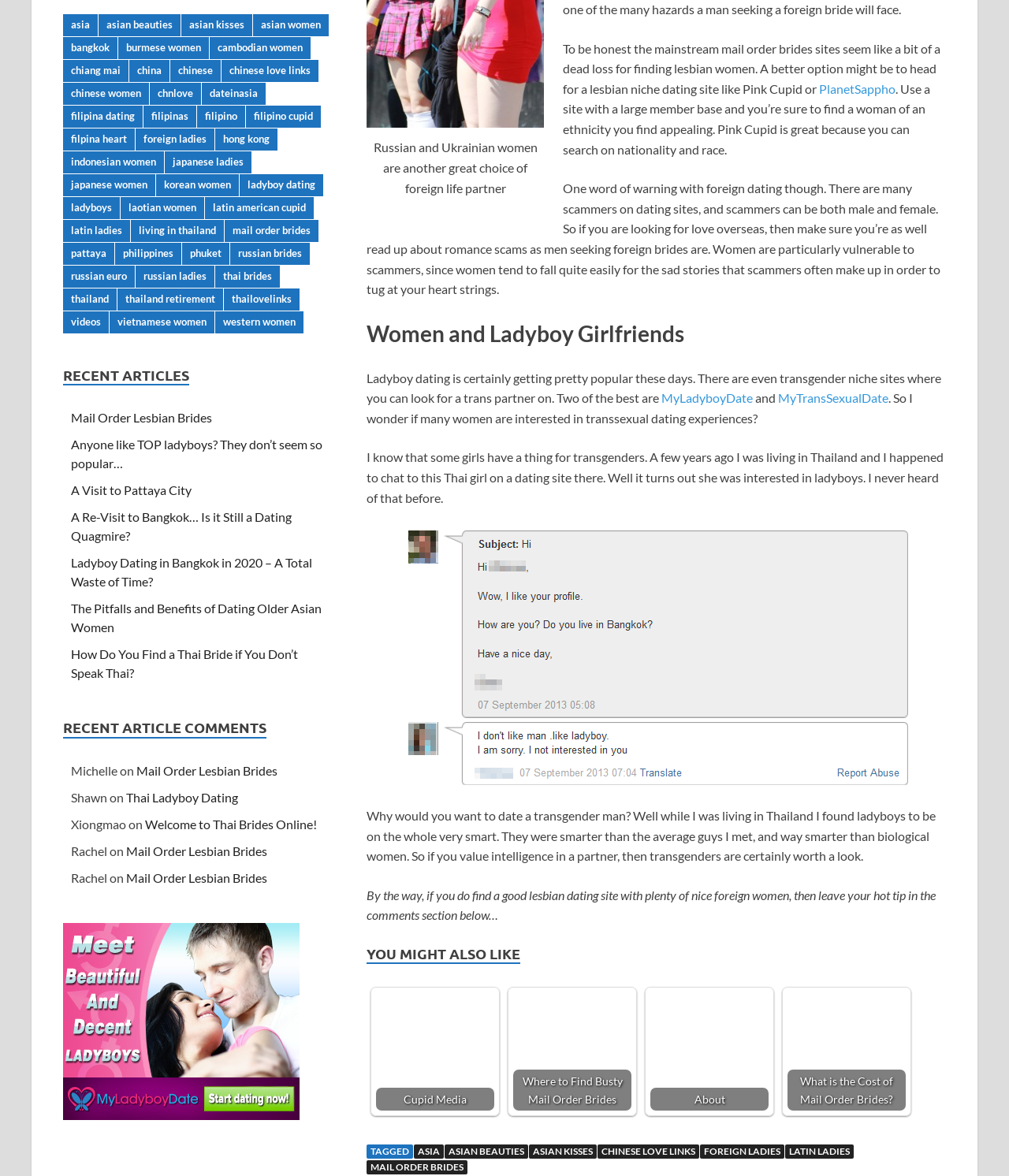Pinpoint the bounding box coordinates of the area that must be clicked to complete this instruction: "Click on the link to learn about Cupid Media".

[0.373, 0.844, 0.49, 0.945]